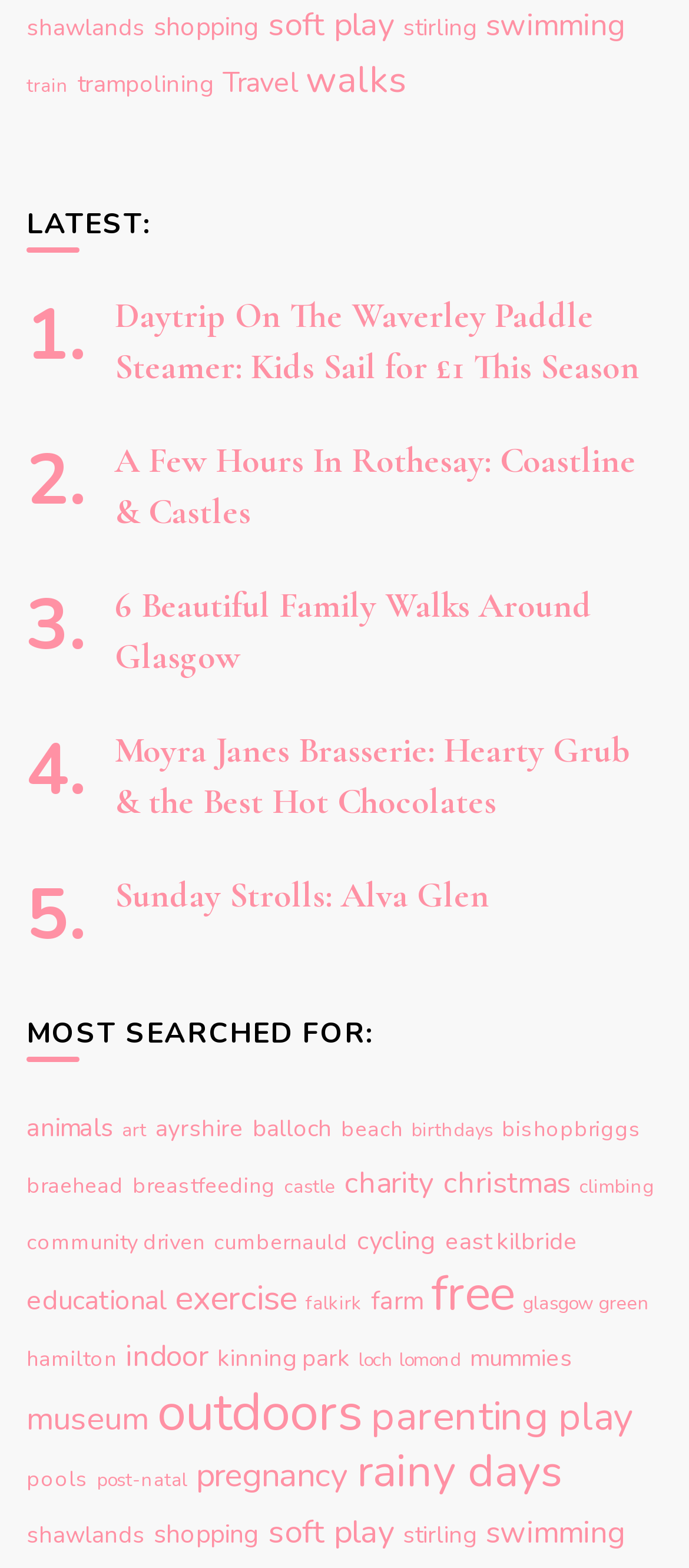Please give the bounding box coordinates of the area that should be clicked to fulfill the following instruction: "Browse 'animals' category". The coordinates should be in the format of four float numbers from 0 to 1, i.e., [left, top, right, bottom].

[0.038, 0.707, 0.164, 0.73]